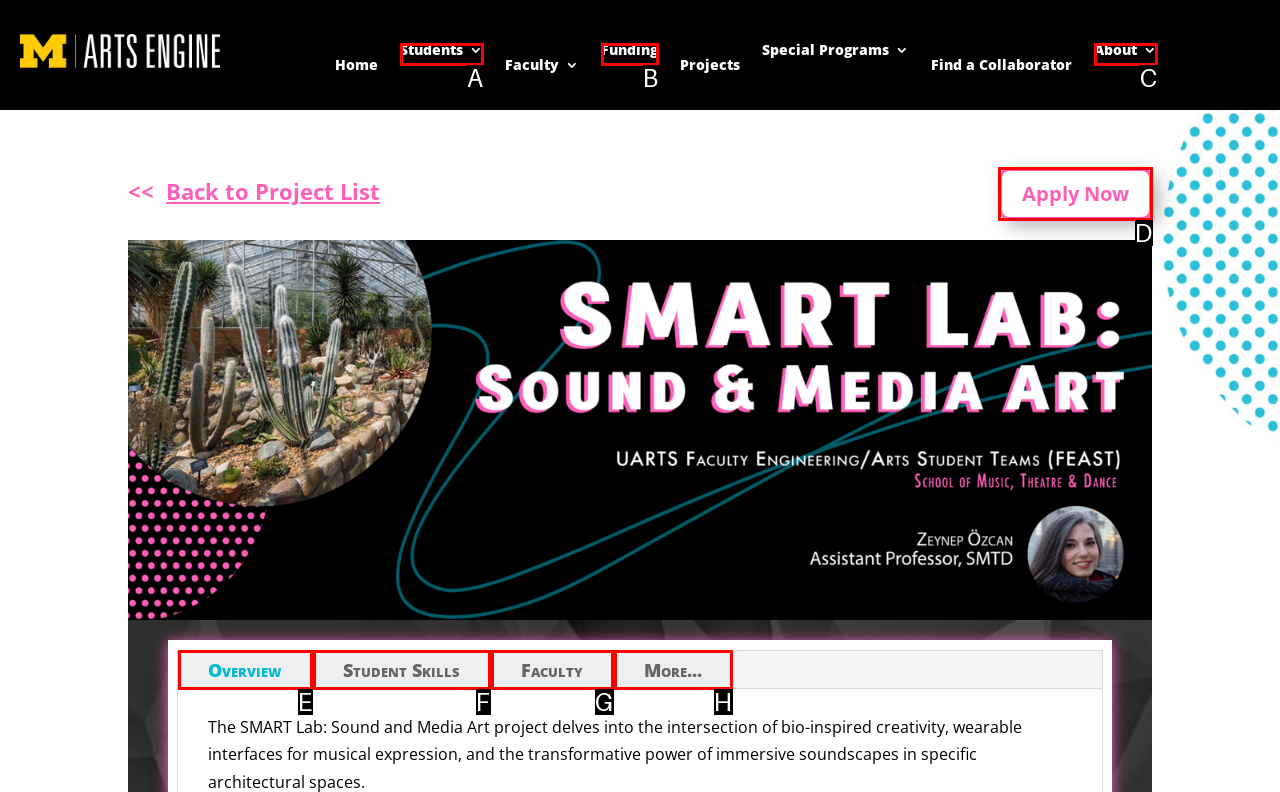Given the task: apply now, indicate which boxed UI element should be clicked. Provide your answer using the letter associated with the correct choice.

D